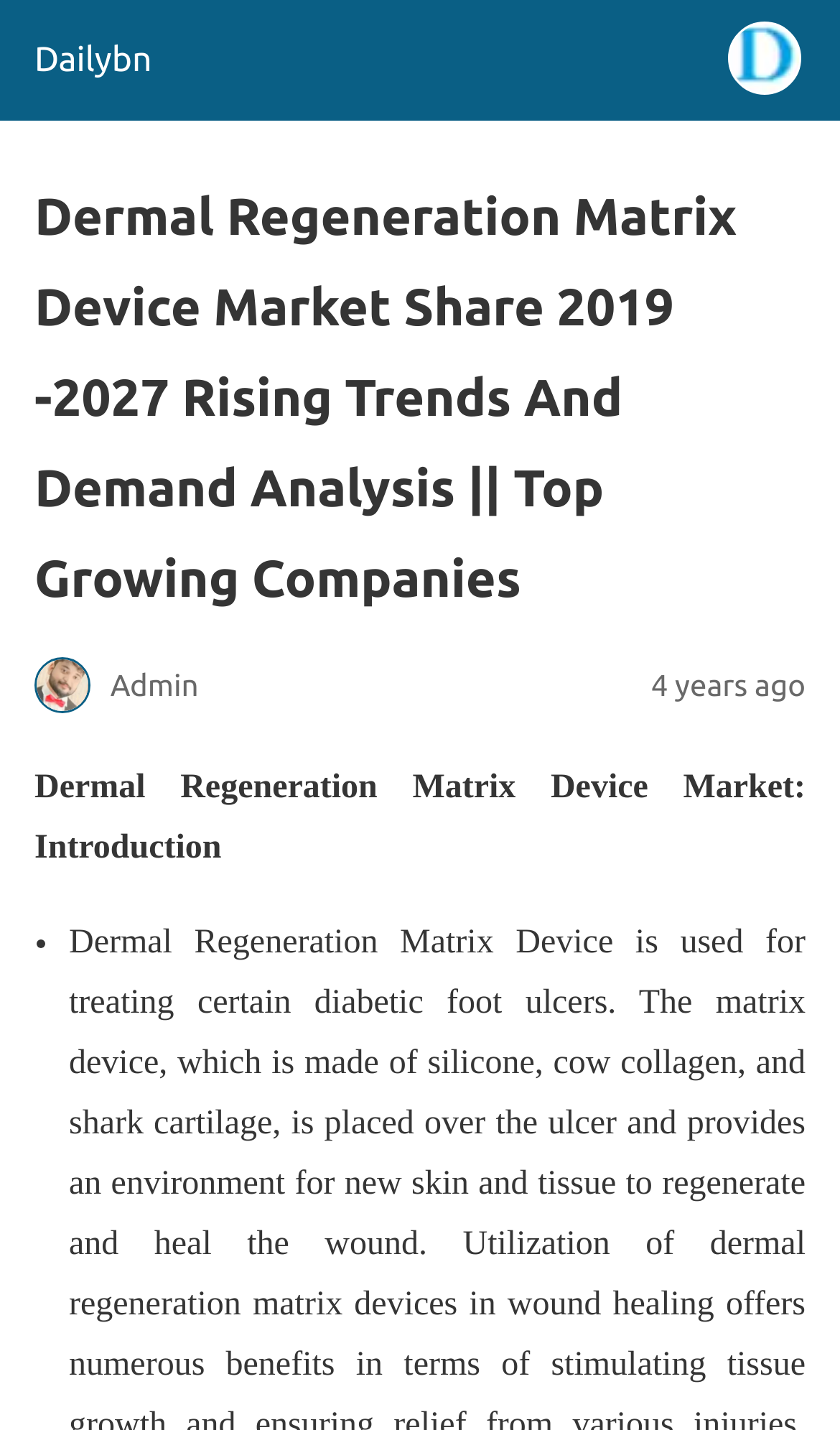What is the section after the introduction?
Kindly offer a detailed explanation using the data available in the image.

Based on the webpage, the section after the introduction is not clearly defined, but it seems to be a list or a series of points related to the topic of Dermal Regeneration Matrix Device Market, as indicated by the list marker '•'.